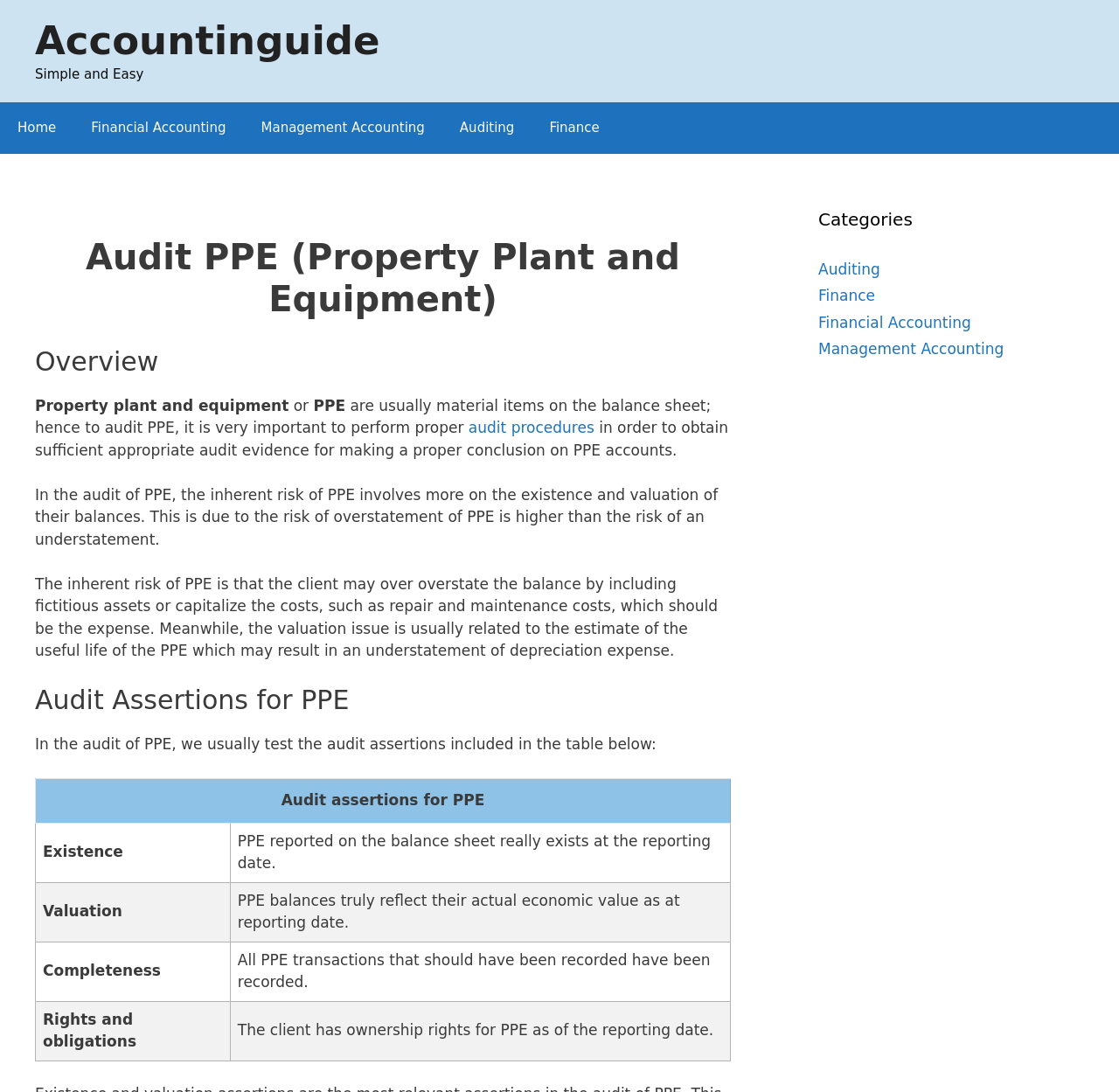Identify the bounding box coordinates for the region of the element that should be clicked to carry out the instruction: "Click on the 'Auditing' link in the categories section". The bounding box coordinates should be four float numbers between 0 and 1, i.e., [left, top, right, bottom].

[0.731, 0.238, 0.787, 0.254]